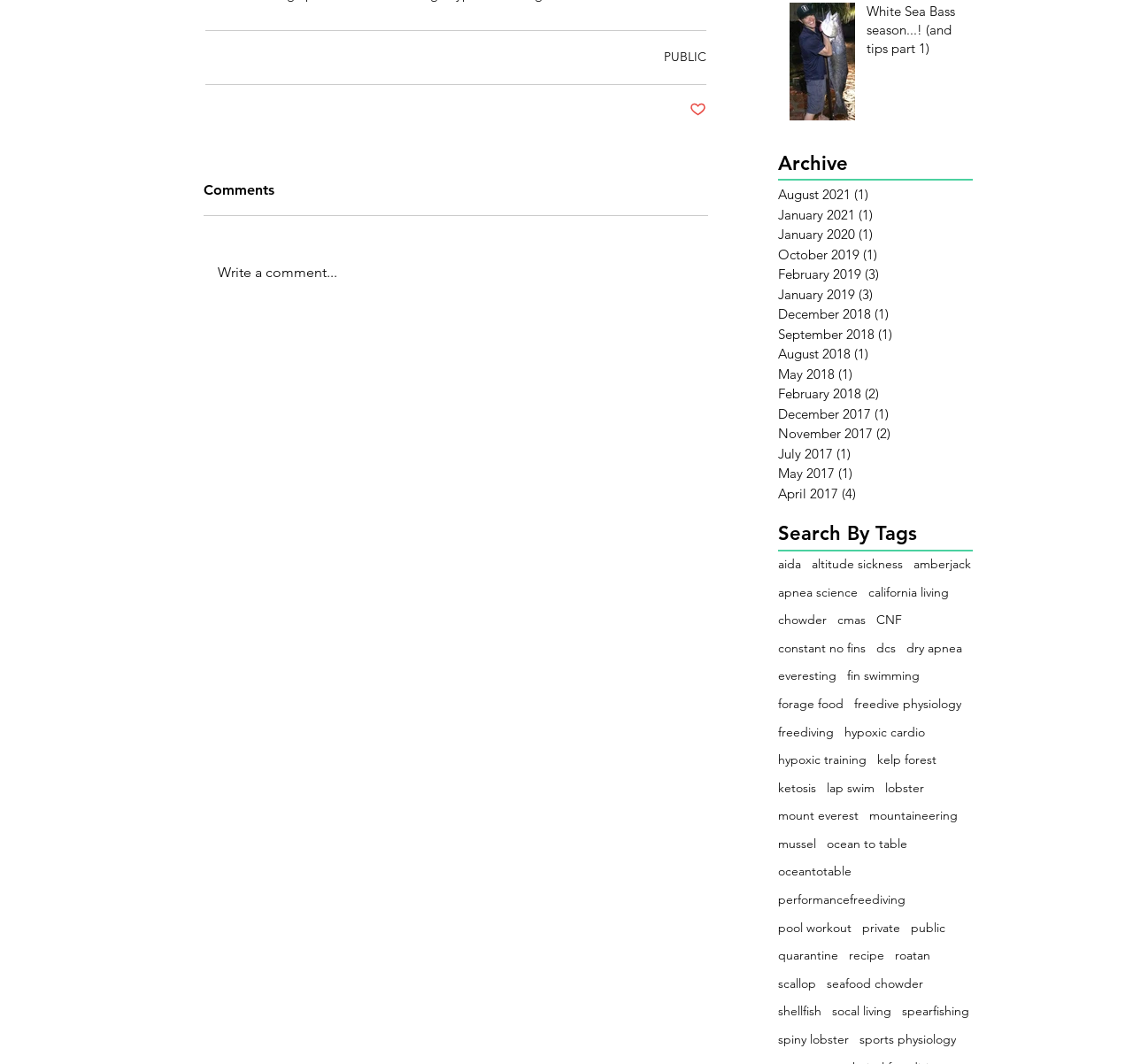Determine the bounding box coordinates for the area that should be clicked to carry out the following instruction: "Click the 'August 2021 1 post' link".

[0.687, 0.174, 0.851, 0.193]